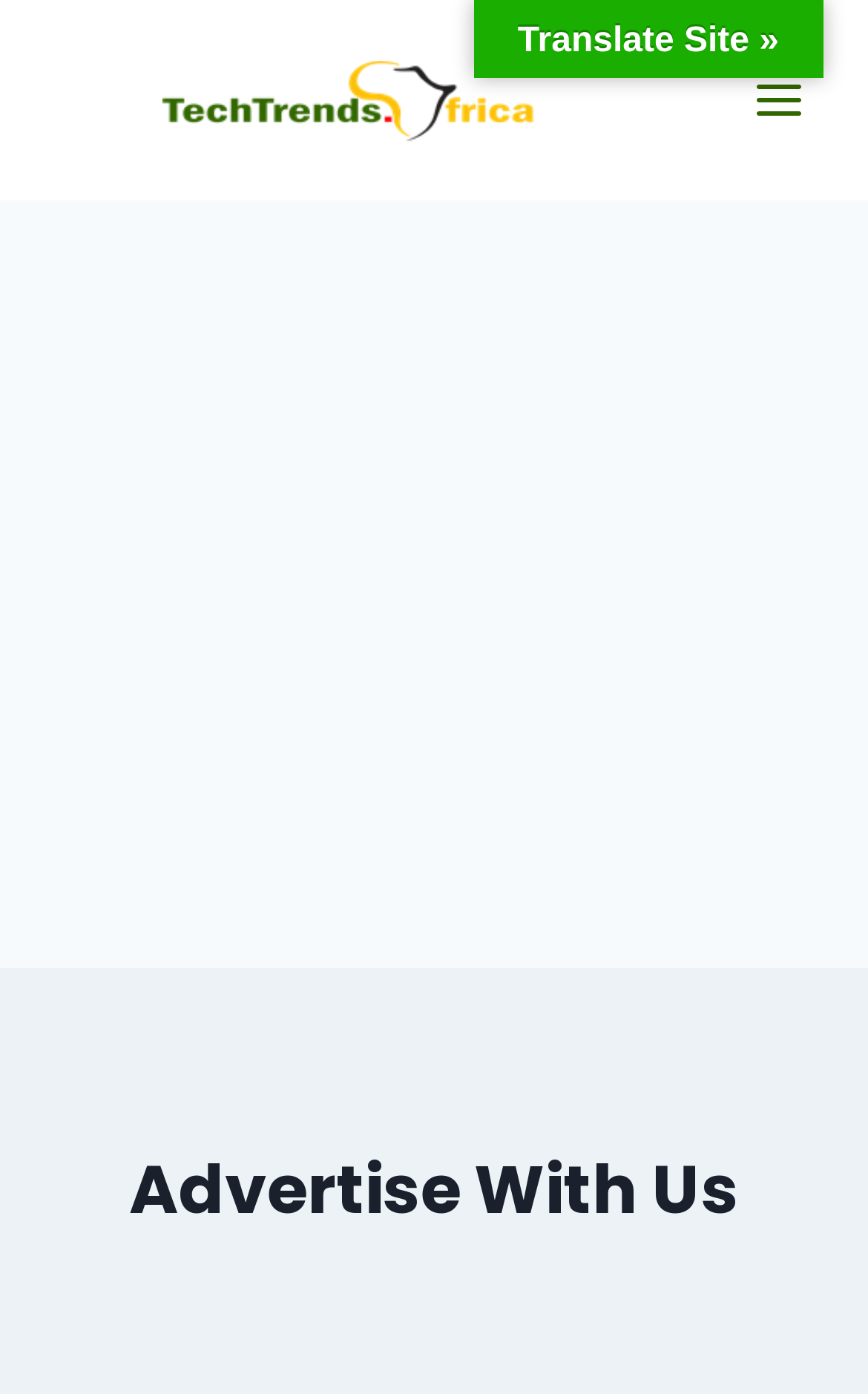Explain in detail what you observe on this webpage.

The webpage is focused on advertising services, with the main title "Advertise With Us" prominently displayed. At the top left corner, there is a logo of "TechTrends.Africa" which is a clickable link. Next to the logo, on the top right corner, there is a button to open a menu. 

Below the top section, there is a large iframe that occupies most of the page, taking up about 60% of the page's height, and spanning the entire width of the page. This iframe is likely displaying an advertisement.

Further down the page, there is a heading that repeats the title "Advertise With Us". Above this heading, on the top right corner, there is a static text "Translate Site »" which is likely a link to translate the website into different languages.